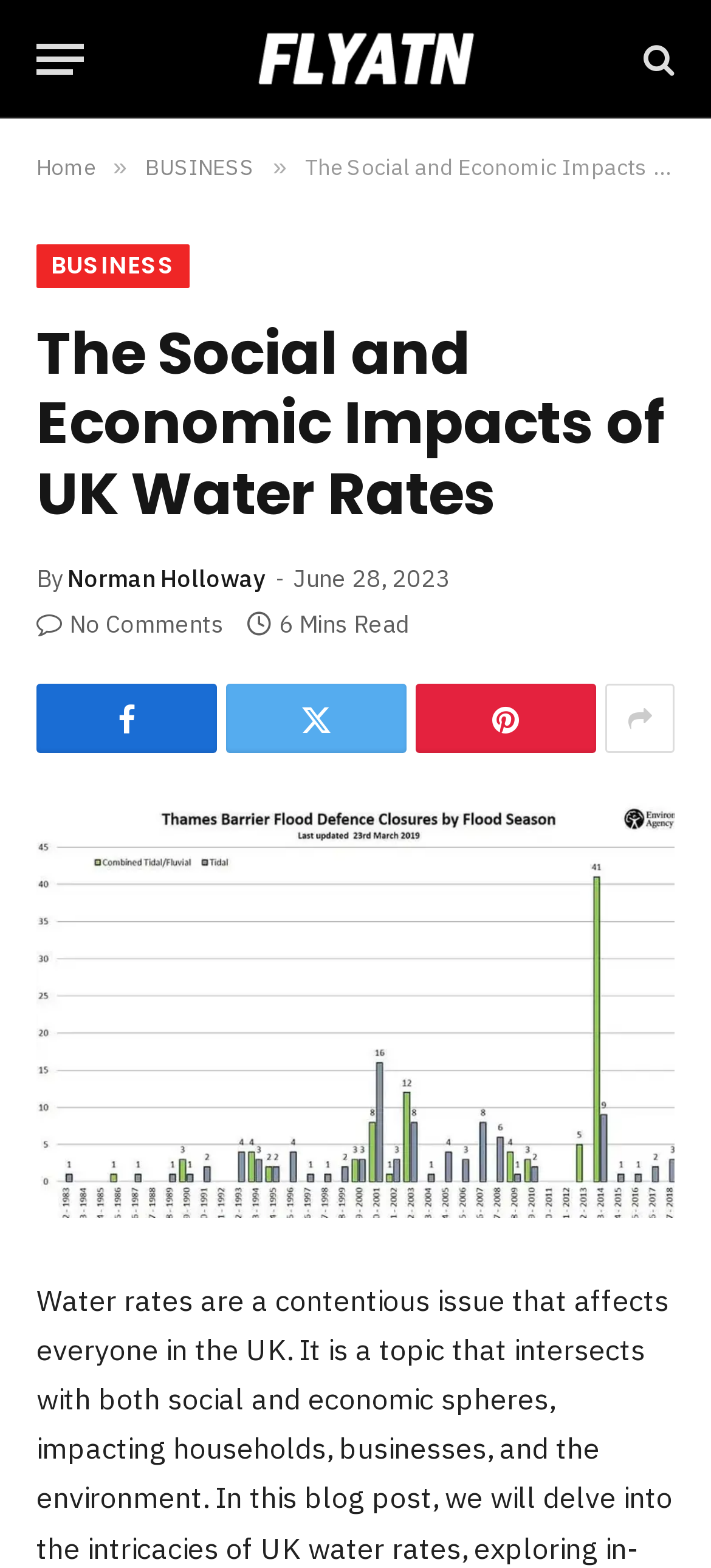Using the information in the image, give a detailed answer to the following question: How many social media sharing options are available?

I found the social media sharing options by looking at the icons located below the article's main content. There are four icons, each representing a different social media platform.